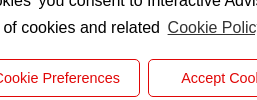What are the two options provided to users?
Based on the image, give a concise answer in the form of a single word or short phrase.

Cookie Preferences and Accept Cookies